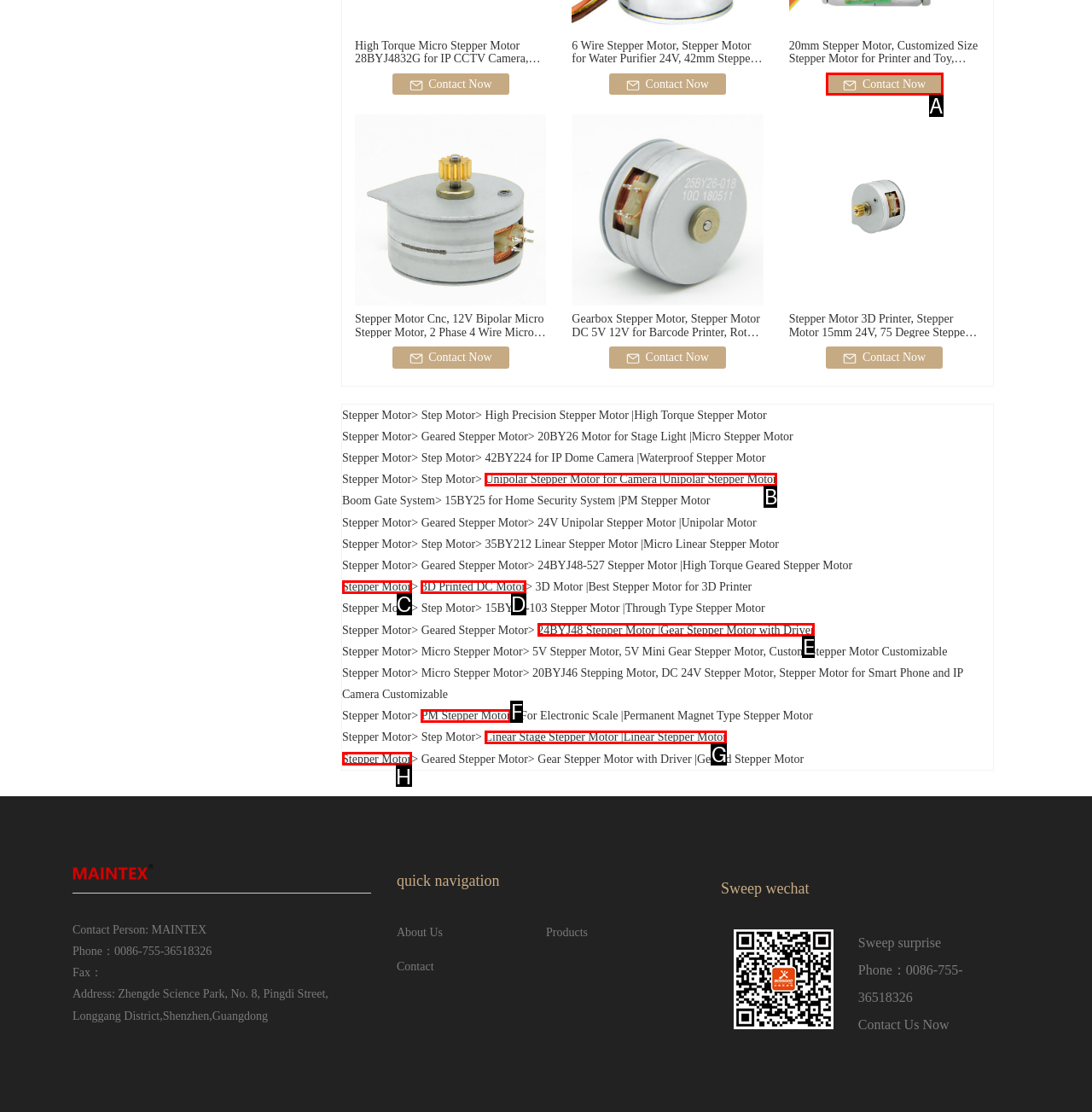Identify the letter of the option that best matches the following description: 3D Printed DC Motor. Respond with the letter directly.

D